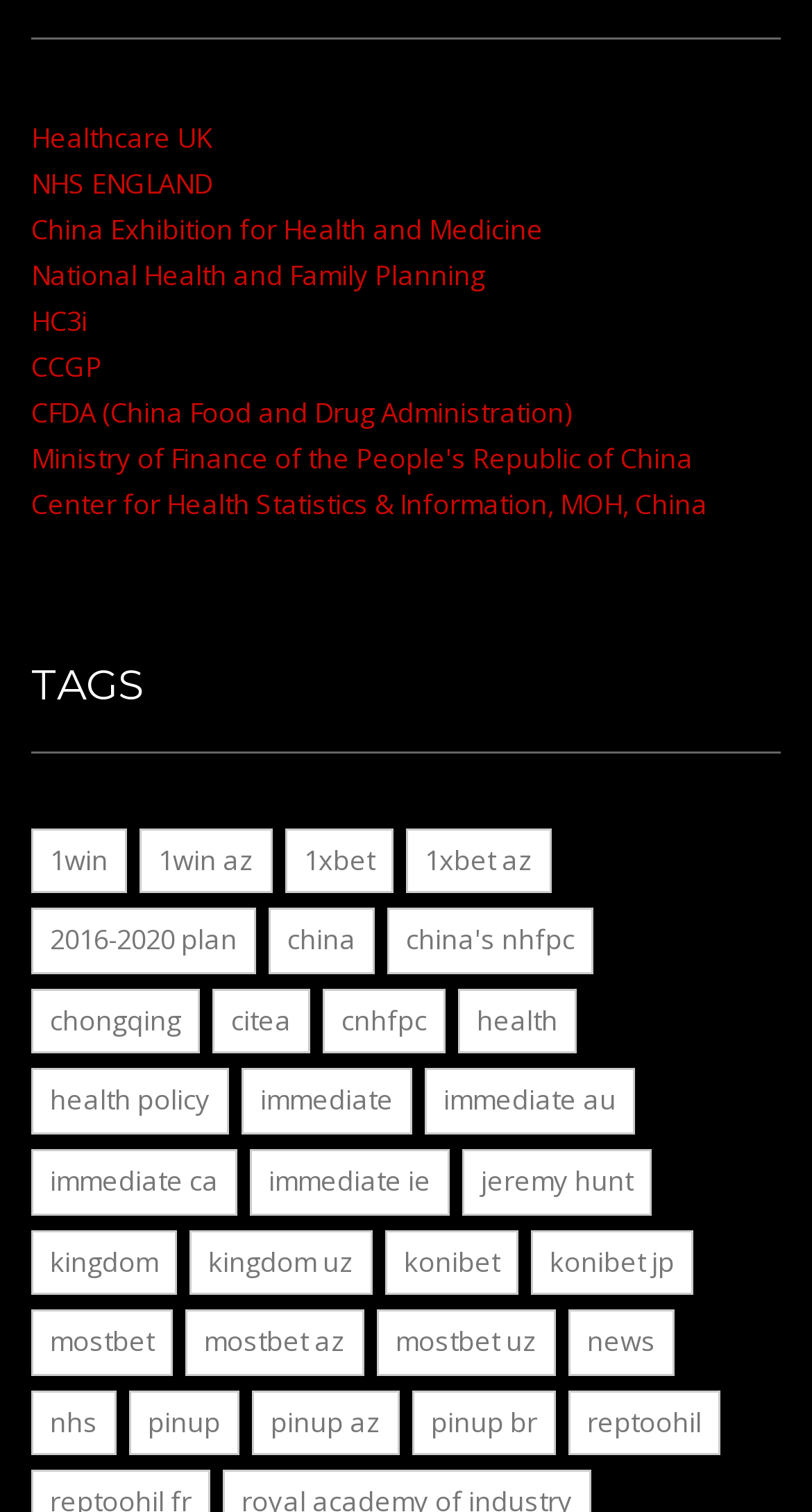Answer this question in one word or a short phrase: What is the vertical position of the link 'Healthcare UK'?

Top